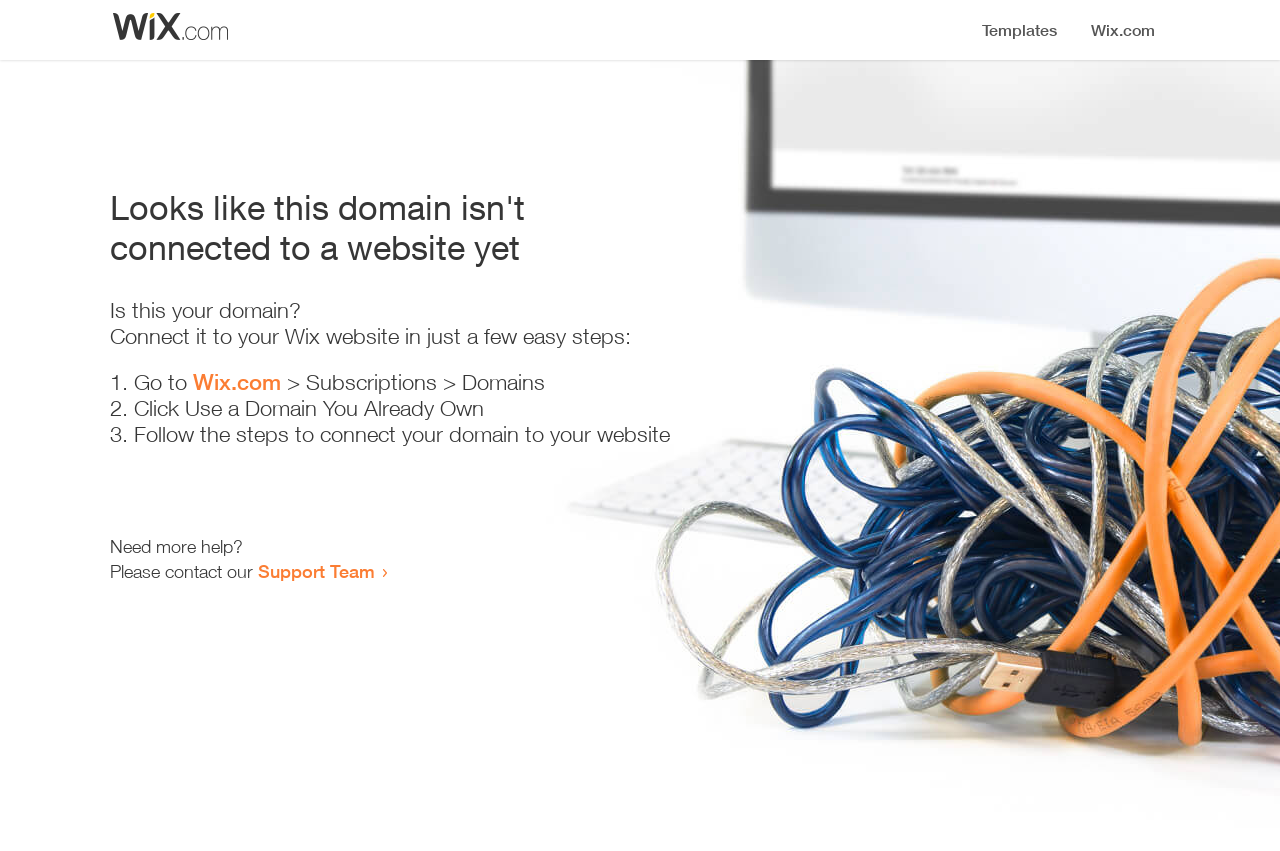Where can I get more help?
Based on the screenshot, give a detailed explanation to answer the question.

The webpage provides a link to the 'Support Team' where I can get more help, as stated in the text 'Need more help? Please contact our Support Team'.